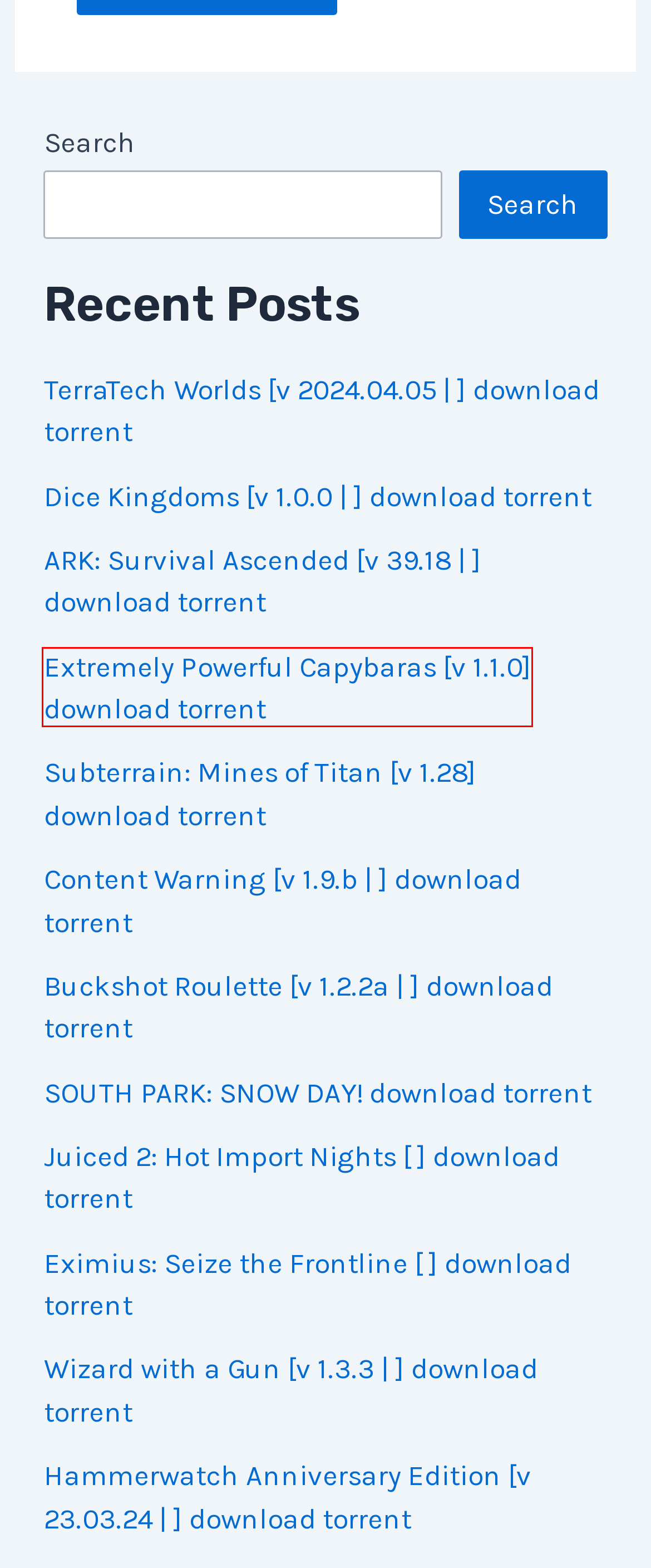Look at the screenshot of the webpage and find the element within the red bounding box. Choose the webpage description that best fits the new webpage that will appear after clicking the element. Here are the candidates:
A. Eximius: Seize the Frontline [ ] download torrent – GeekyViral.com
B. Hammerwatch Anniversary Edition [v 23.03.24 |  ] download torrent – GeekyViral.com
C. Extremely Powerful Capybaras [v 1.1.0] download torrent – GeekyViral.com
D. Subterrain: Mines of Titan [v 1.28] download torrent – GeekyViral.com
E. ARK: Survival Ascended [v 39.18 |  ] download torrent – GeekyViral.com
F. Dice Kingdoms [v 1.0.0 |  ] download torrent – GeekyViral.com
G. Juiced 2: Hot Import Nights [ ] download torrent – GeekyViral.com
H. Buckshot Roulette [v 1.2.2a |  ] download torrent – GeekyViral.com

C